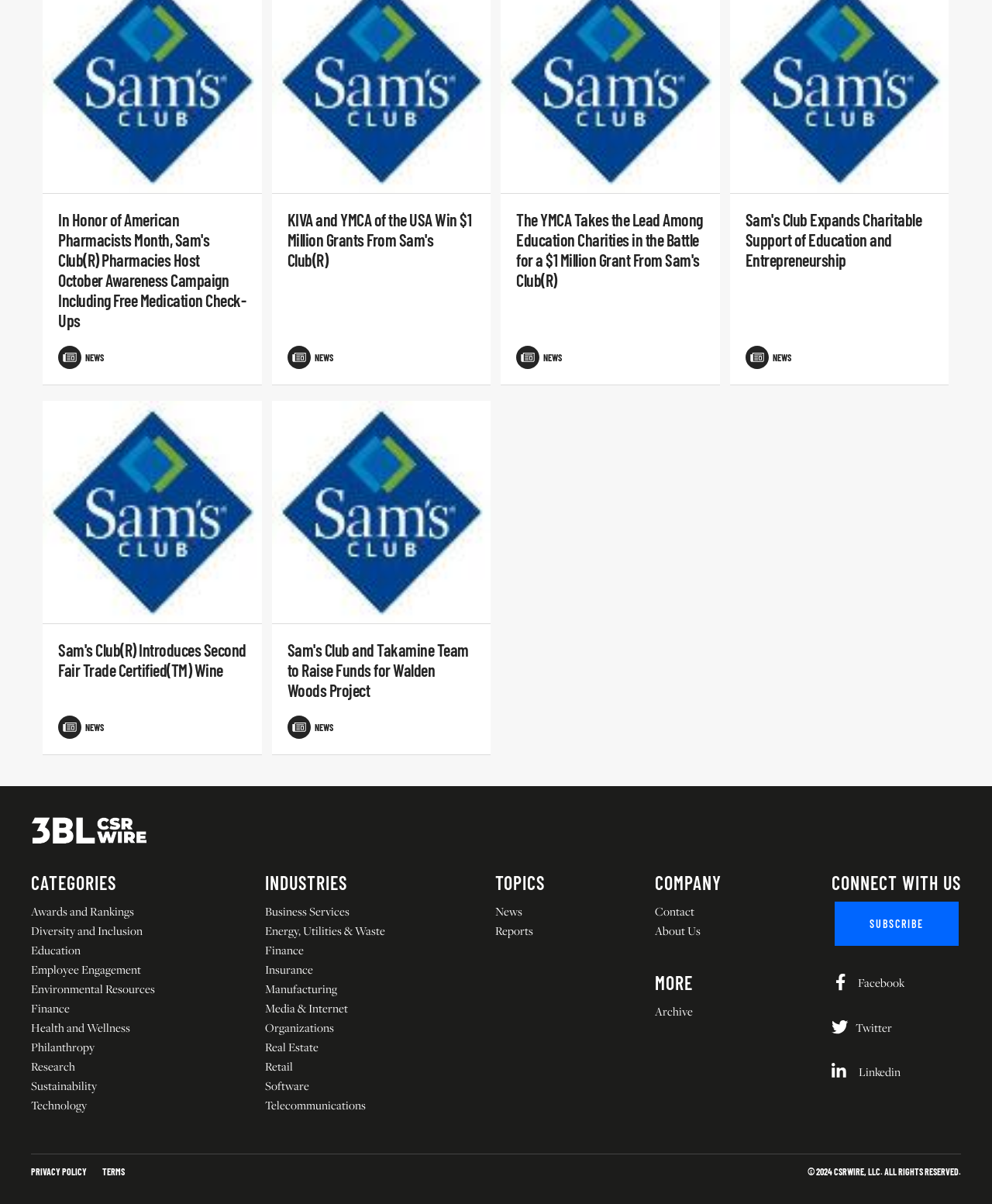Can you provide the bounding box coordinates for the element that should be clicked to implement the instruction: "Browse the 'INDUSTRIES' section"?

[0.267, 0.724, 0.388, 0.743]